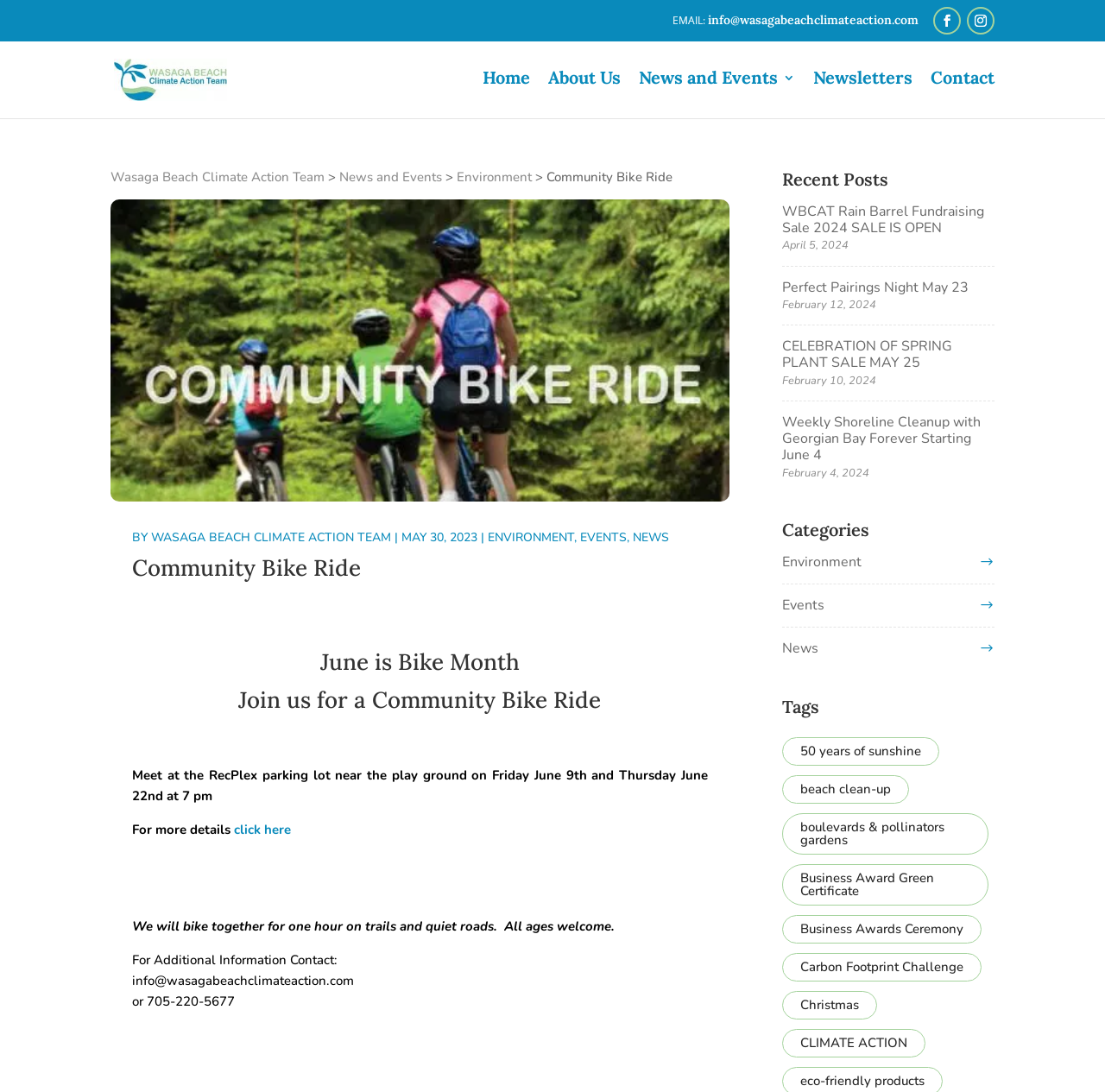Extract the bounding box coordinates for the UI element described by the text: "beach clean-up". The coordinates should be in the form of [left, top, right, bottom] with values between 0 and 1.

[0.707, 0.71, 0.822, 0.736]